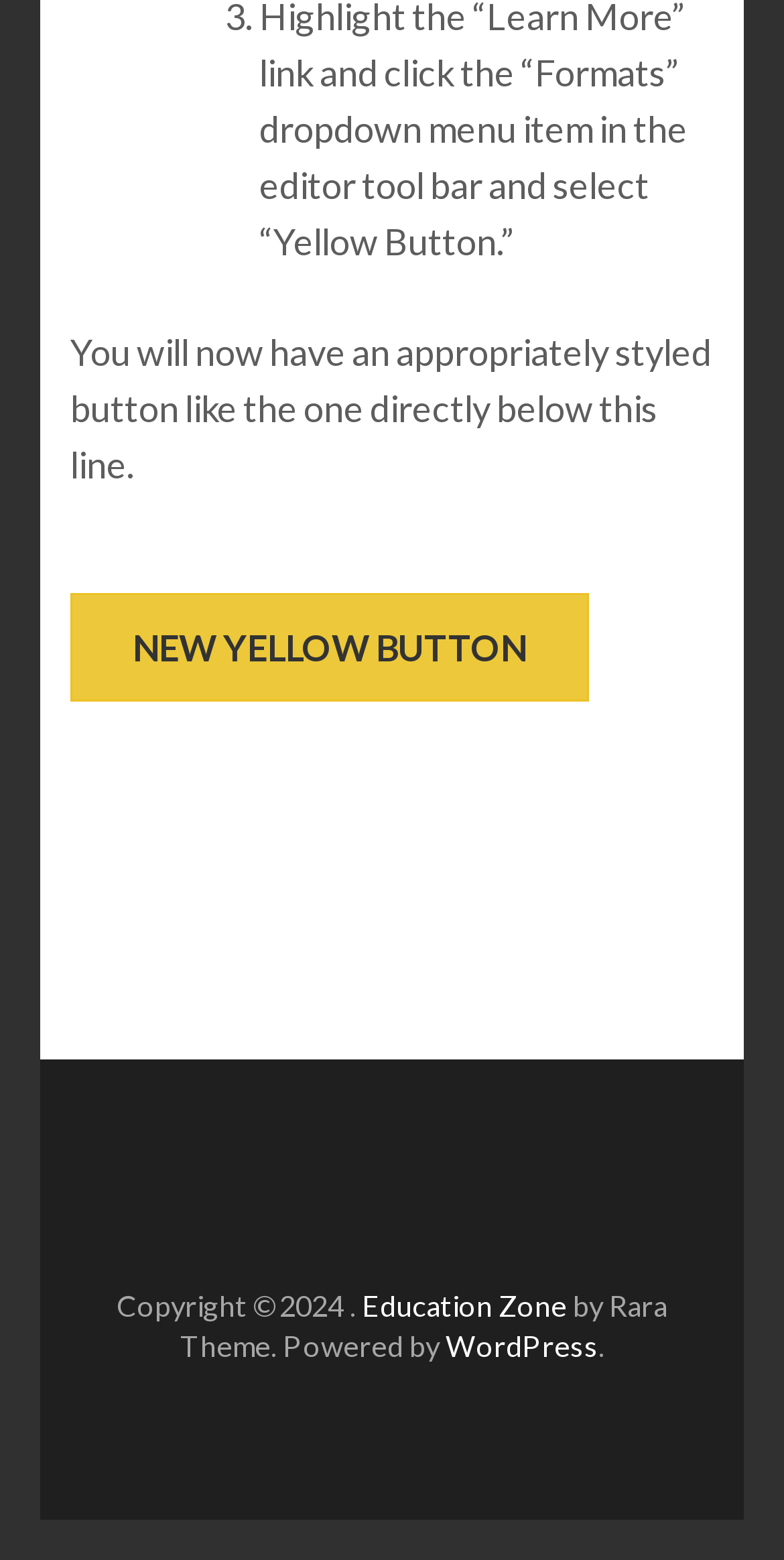What is the text above the yellow button?
Provide a short answer using one word or a brief phrase based on the image.

You will now have an appropriately styled button